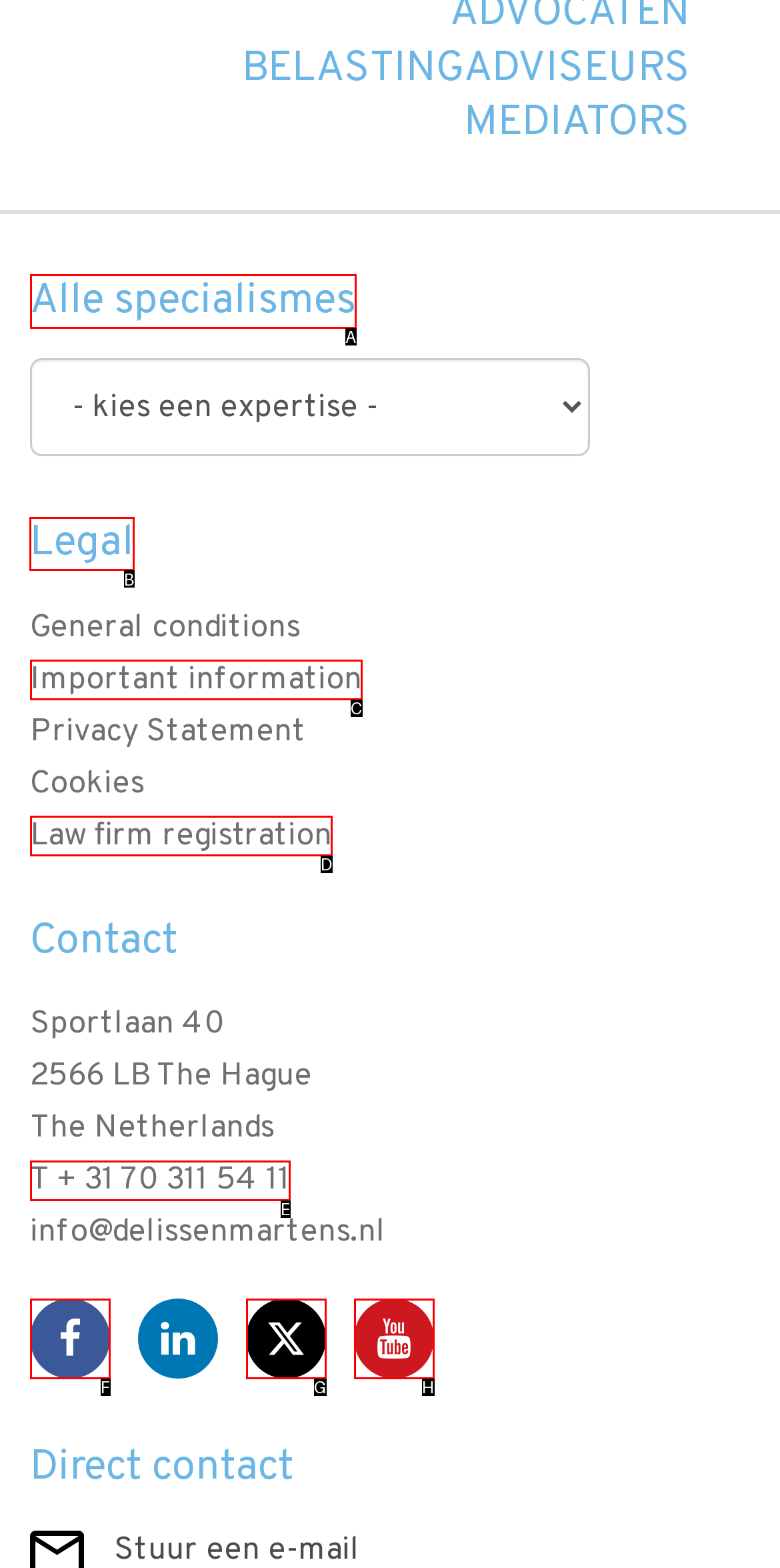Identify the correct UI element to click for the following task: Visit the Legal page Choose the option's letter based on the given choices.

B